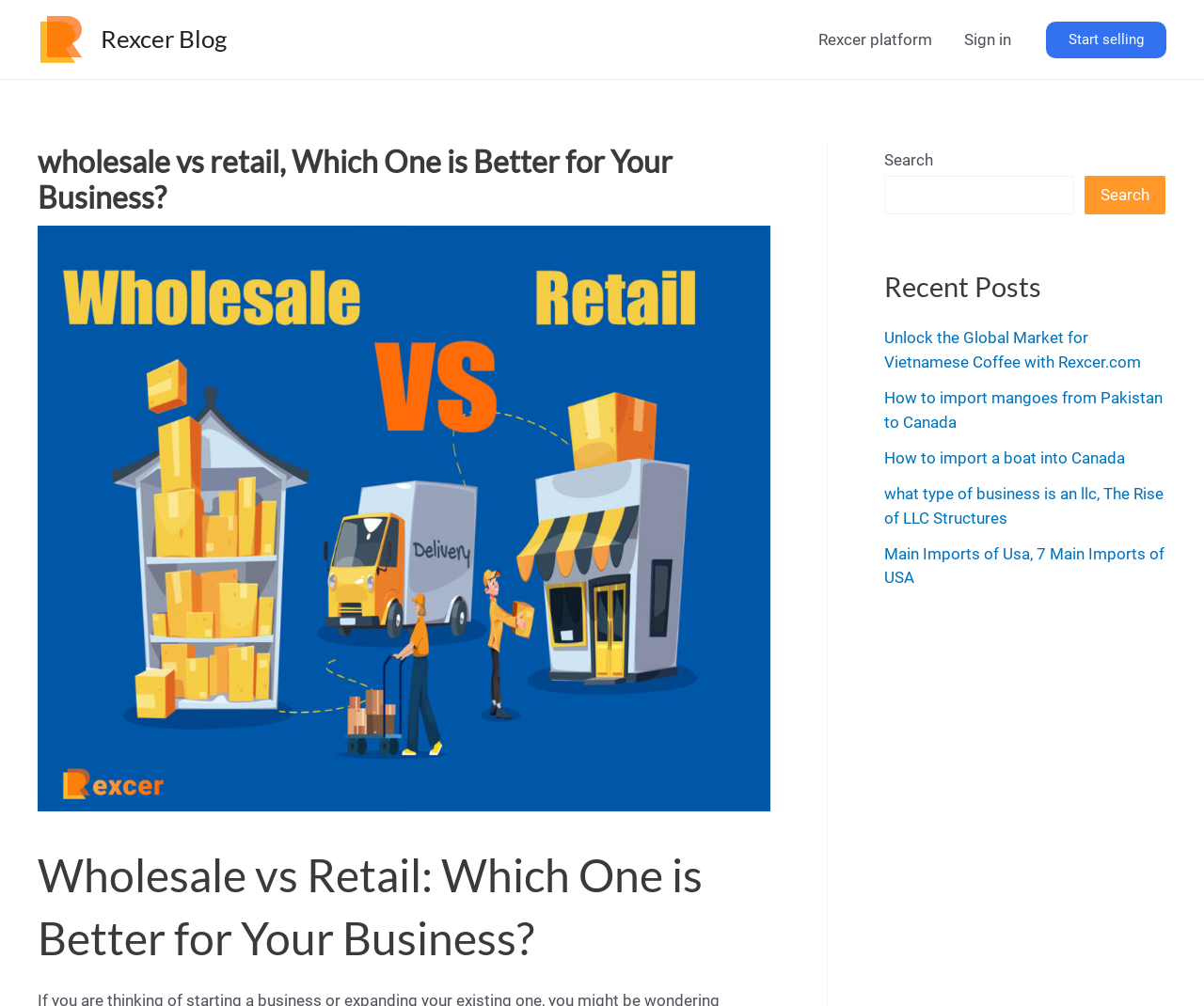Please indicate the bounding box coordinates of the element's region to be clicked to achieve the instruction: "start selling". Provide the coordinates as four float numbers between 0 and 1, i.e., [left, top, right, bottom].

[0.869, 0.021, 0.969, 0.057]